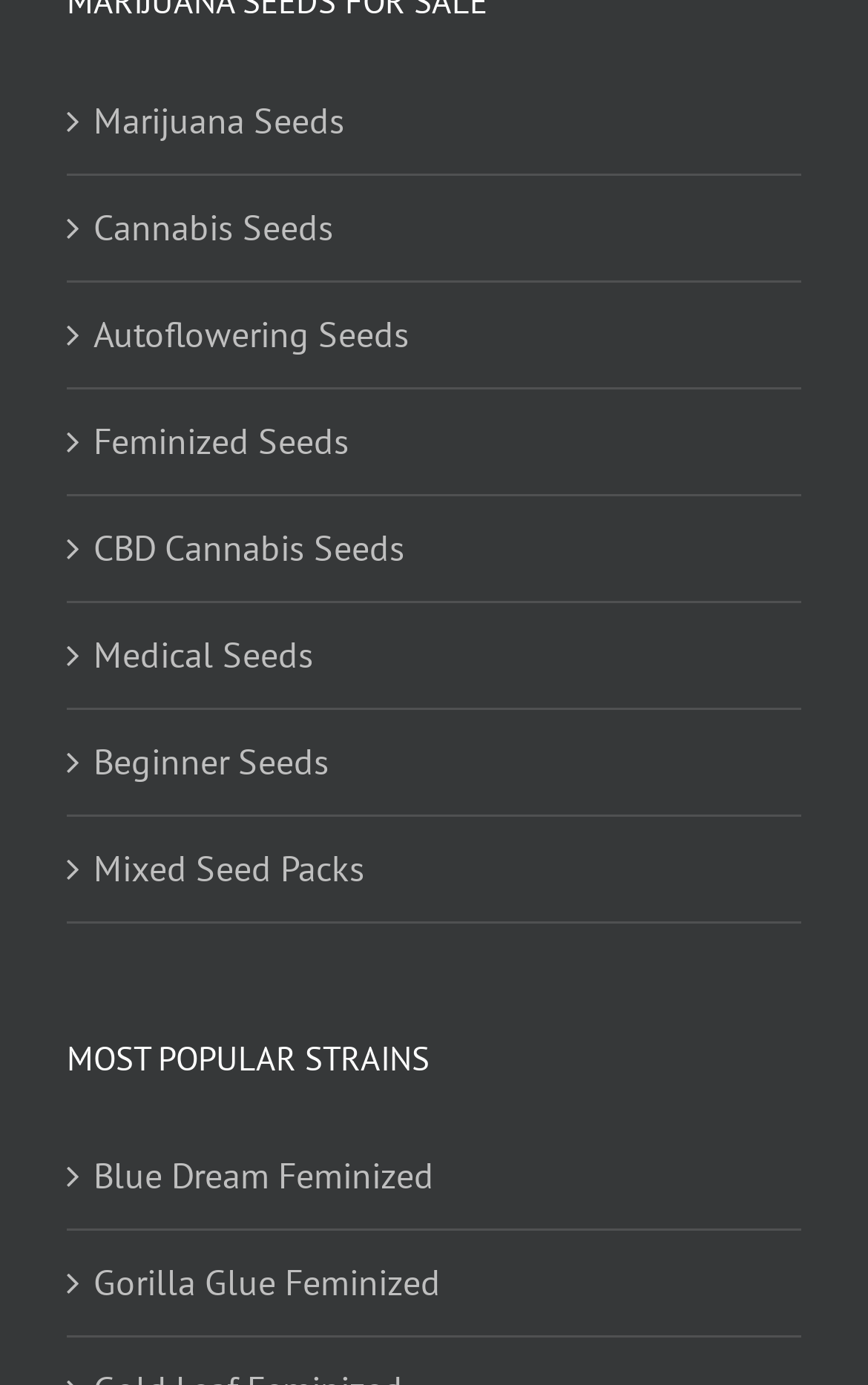Locate the bounding box coordinates of the area you need to click to fulfill this instruction: 'Learn about Medical Seeds'. The coordinates must be in the form of four float numbers ranging from 0 to 1: [left, top, right, bottom].

[0.108, 0.451, 0.897, 0.495]